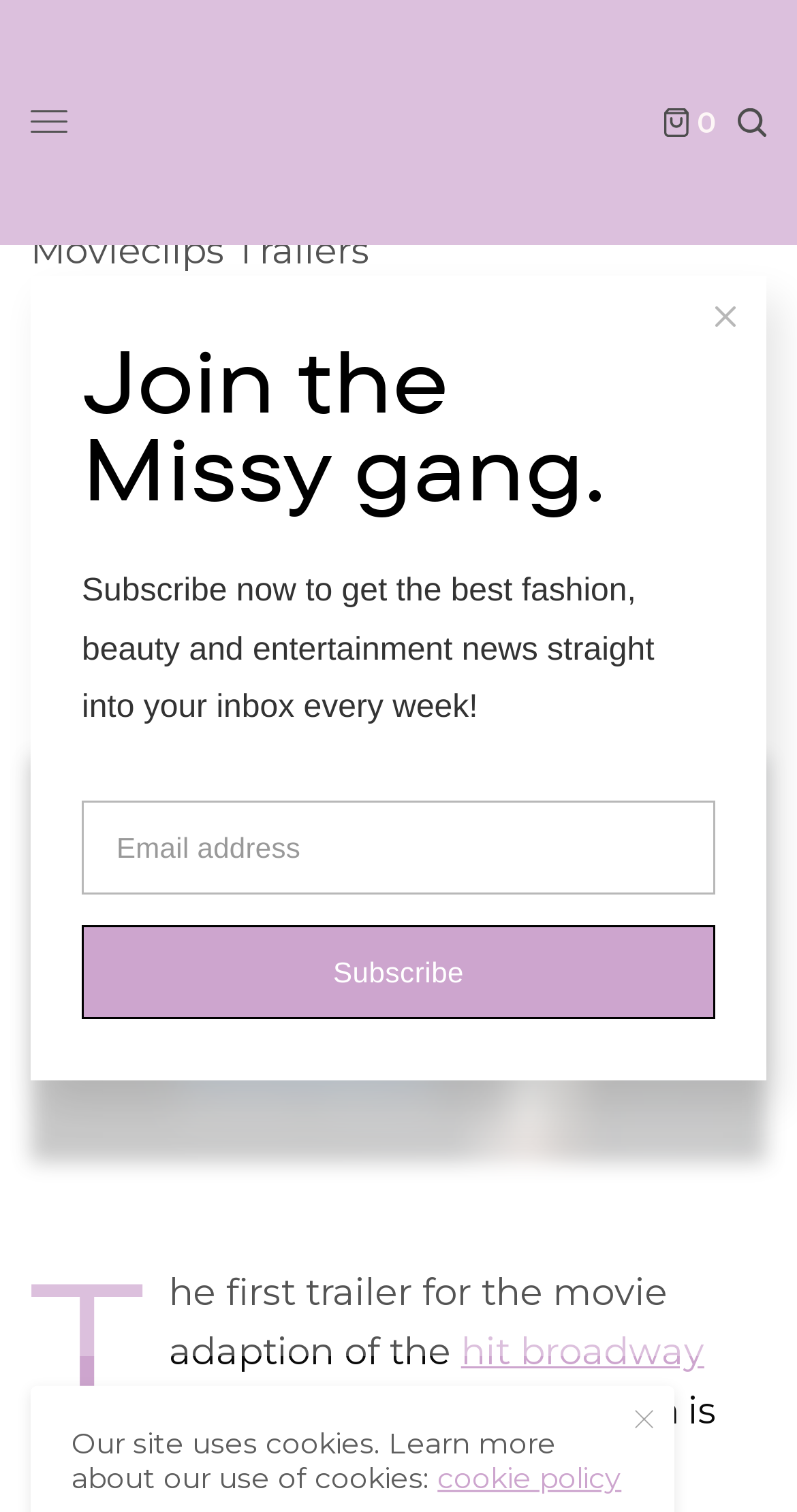What is the category of the article?
Offer a detailed and full explanation in response to the question.

The question asks for the category of the article. By examining the webpage structure, we can find a link with the text 'ENTERTAINMENT' which is likely to be the category of the article.